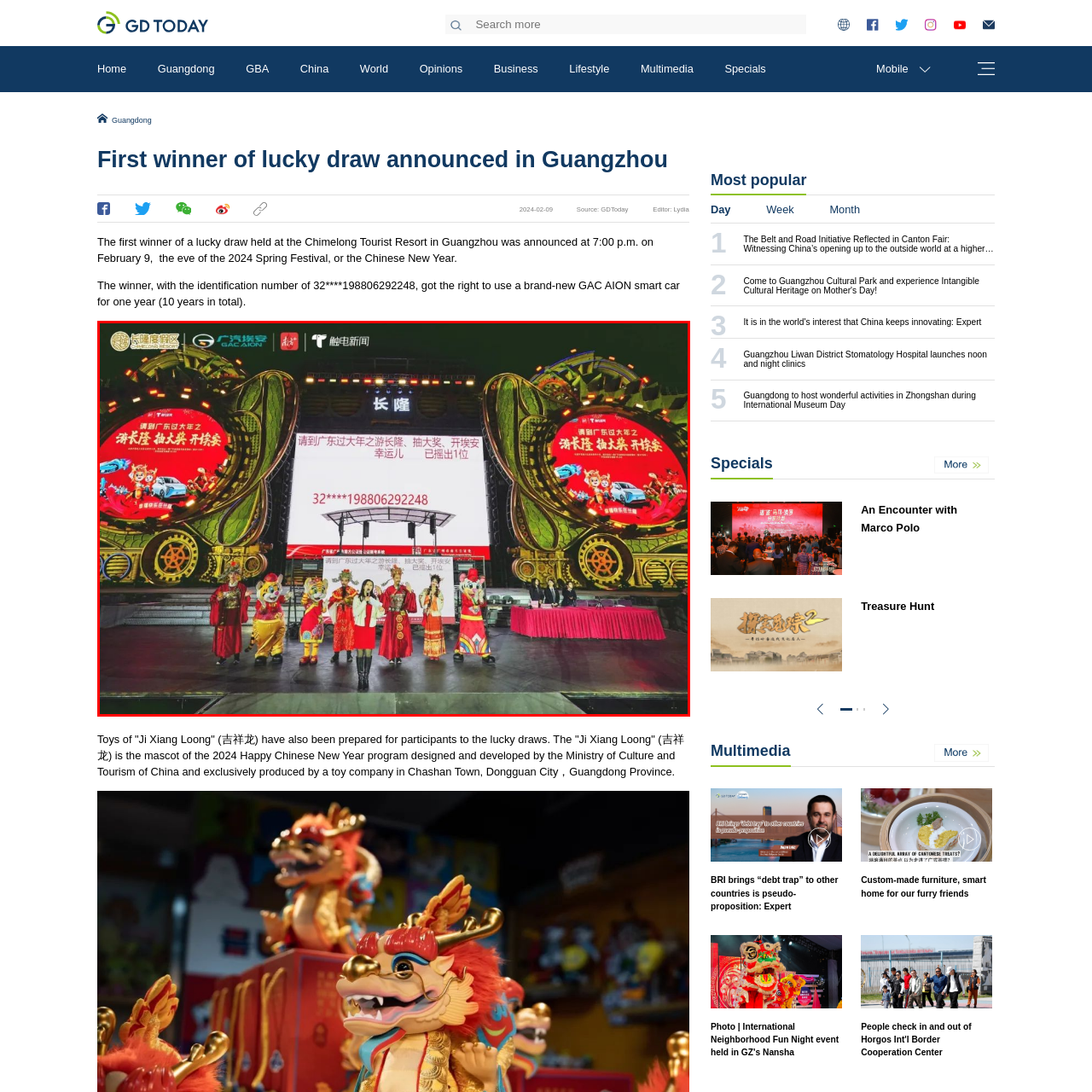Provide a detailed narrative of the image inside the red-bordered section.

In a vibrant scene at the Chimelong Tourist Resort in Guangzhou, the first winner of a lucky draw is being celebrated on stage. The backdrop features a large digital screen displaying the winning identification number, “32****198806292248,” alongside festive decorations in honor of the 2024 Chinese New Year. Engaging performers, adorned in colorful costumes symbolizing prosperity and joy, cheerfully celebrate the event, with playful mascots adding to the festive atmosphere. The event showcases a brand-new GAC AION smart car as the grand prize, highlighting the excitement of the occasion. Participants are seen eagerly gathered around, embodying the spirit of the celebration, which is a thrilling kick-off to the Spring Festival festivities.